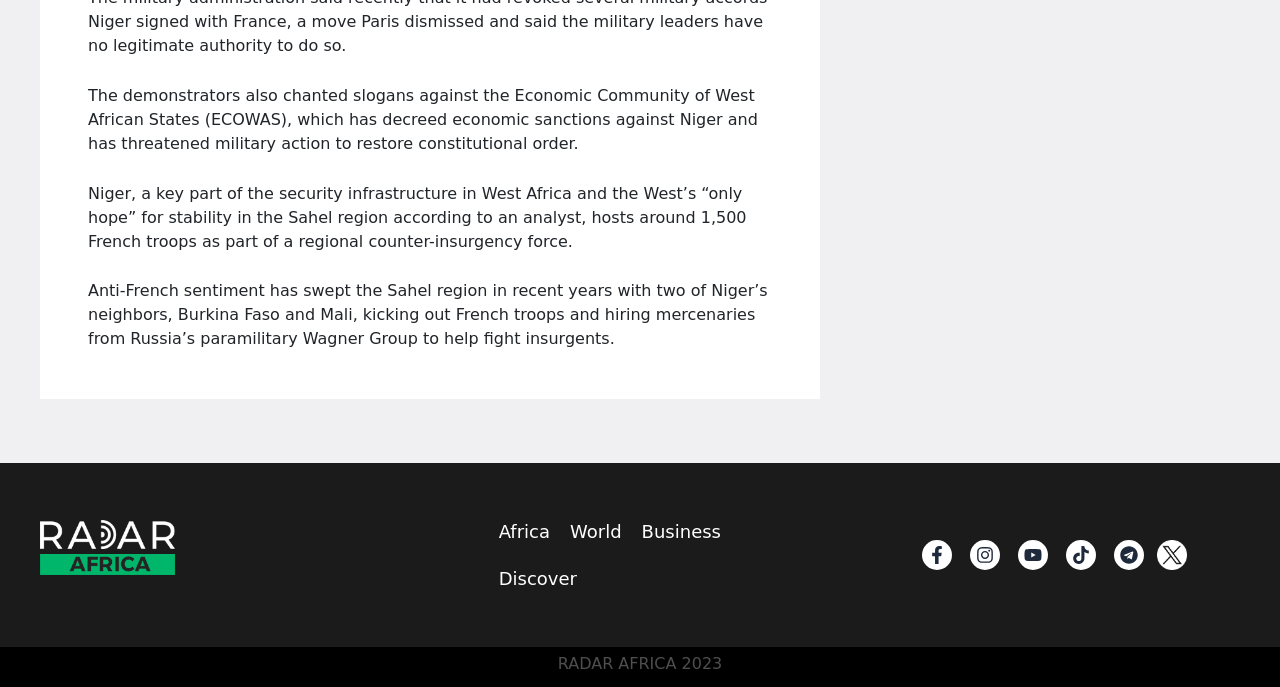Determine the bounding box coordinates of the clickable area required to perform the following instruction: "Click on Africa". The coordinates should be represented as four float numbers between 0 and 1: [left, top, right, bottom].

[0.382, 0.74, 0.438, 0.808]